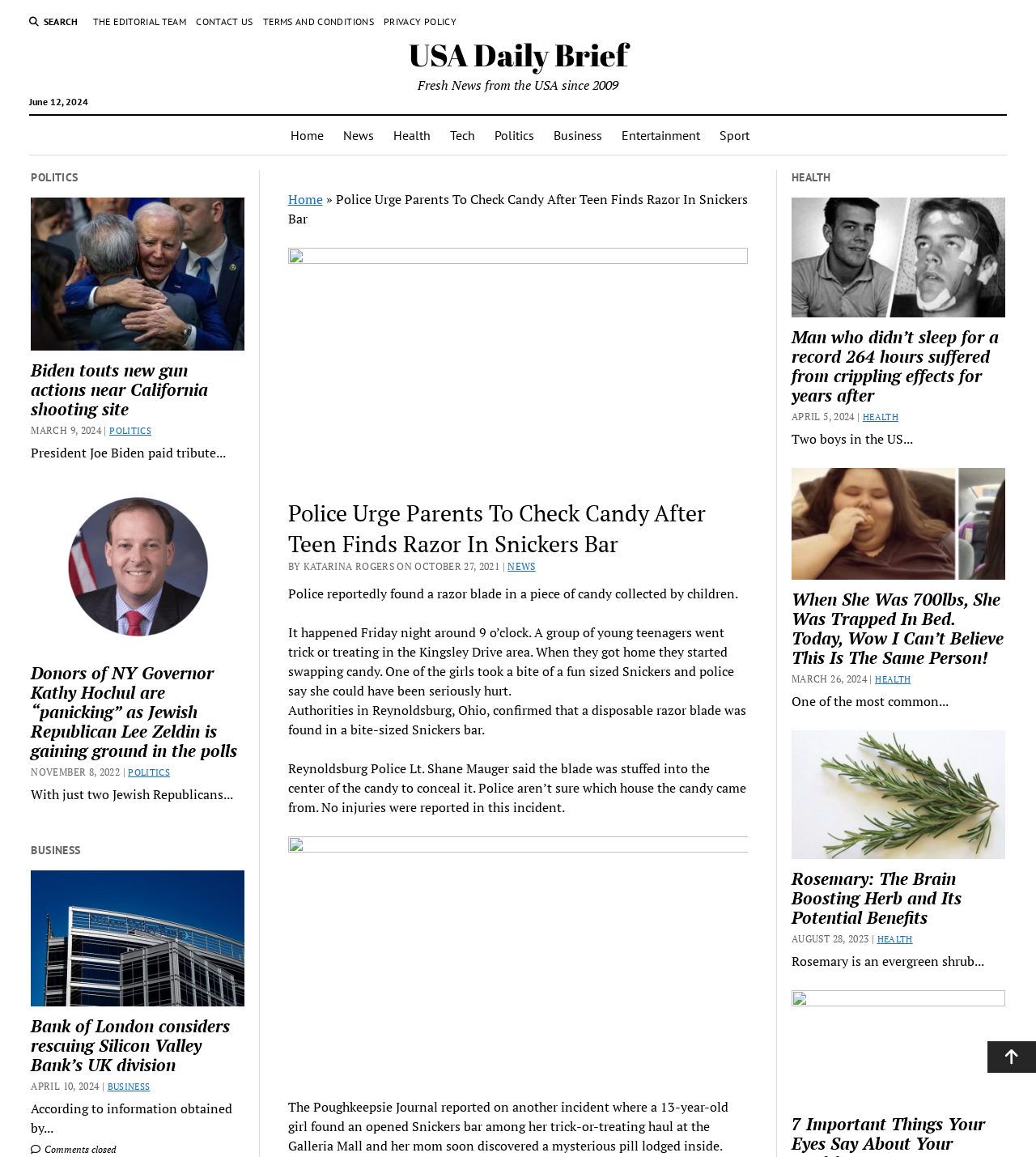What is the type of candy mentioned in the article?
Look at the screenshot and provide an in-depth answer.

I determined the answer by reading the text 'One of the girls took a bite of a fun sized Snickers and police say she could have been seriously hurt.', which mentions Snickers as the type of candy.